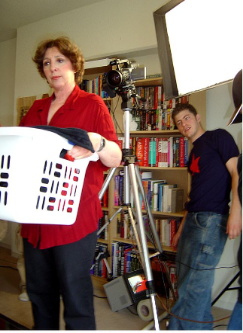Write a descriptive caption for the image, covering all notable aspects.

In this behind-the-scenes shot from a film set, a woman in a bright red shirt stands prominently in the foreground, holding a laundry basket filled with freshly laundered clothes. Her expression suggests a mix of determination and a hint of amusement, embodying the comedic spirit of the scene she's involved in. Behind her, a young man in a blue shirt with a red star is slightly out of focus, watching her with a playful demeanor. The setting features shelves crammed with books, reflecting a cozy yet chaotic environment typical of a home, which complements the domestic theme of the scene. The image captures a moment of lighthearted interaction, hinting at the dynamics between the characters, as the woman prepares to engage with her costar, who is depicted in a relaxed pose, possibly playing a video game. A film camera and a bright light suggest an ongoing shoot, adding to the vibrant atmosphere of creativity and collaboration on set.